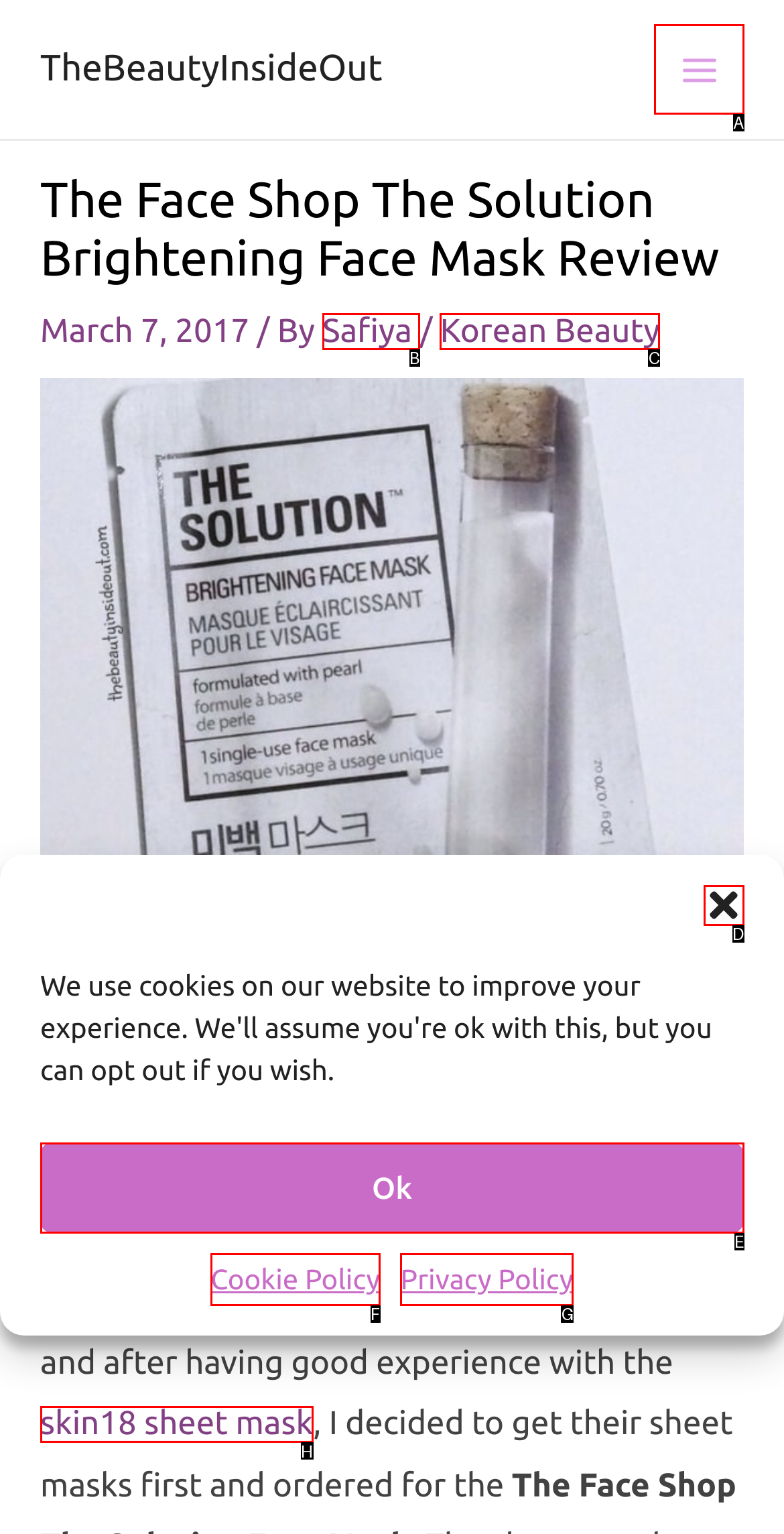Match the description to the correct option: aria-label="close-dialog"
Provide the letter of the matching option directly.

D